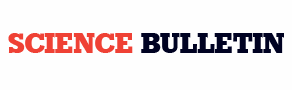Carefully observe the image and respond to the question with a detailed answer:
What is the font color of 'BULLETIN'?

The logo of 'Science Bulletin' displays the words 'BULLETIN' in a contrasting navy font, which means the font color of 'BULLETIN' is navy.